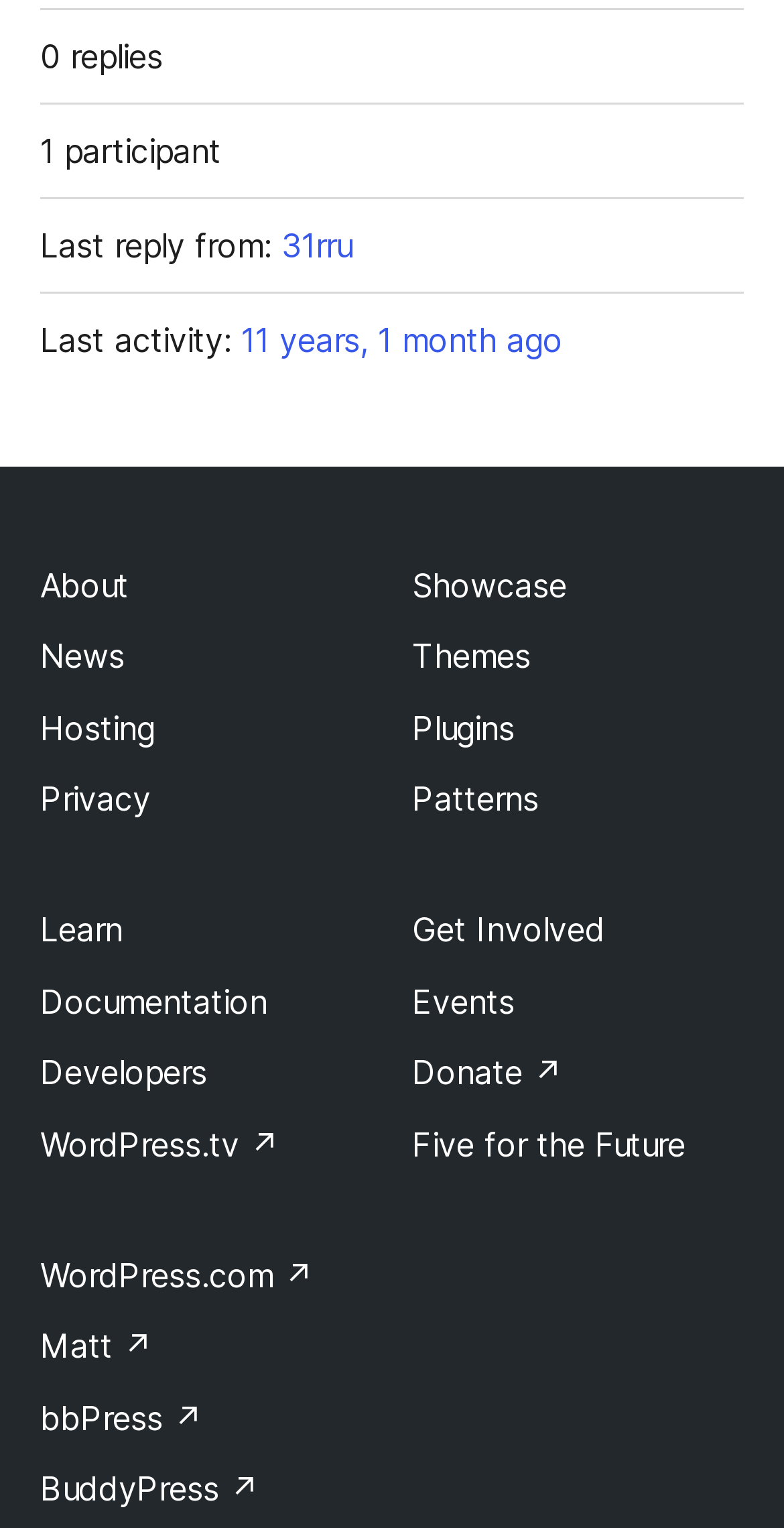Provide the bounding box coordinates for the specified HTML element described in this description: "December 6, 2018January 15, 2024". The coordinates should be four float numbers ranging from 0 to 1, in the format [left, top, right, bottom].

None